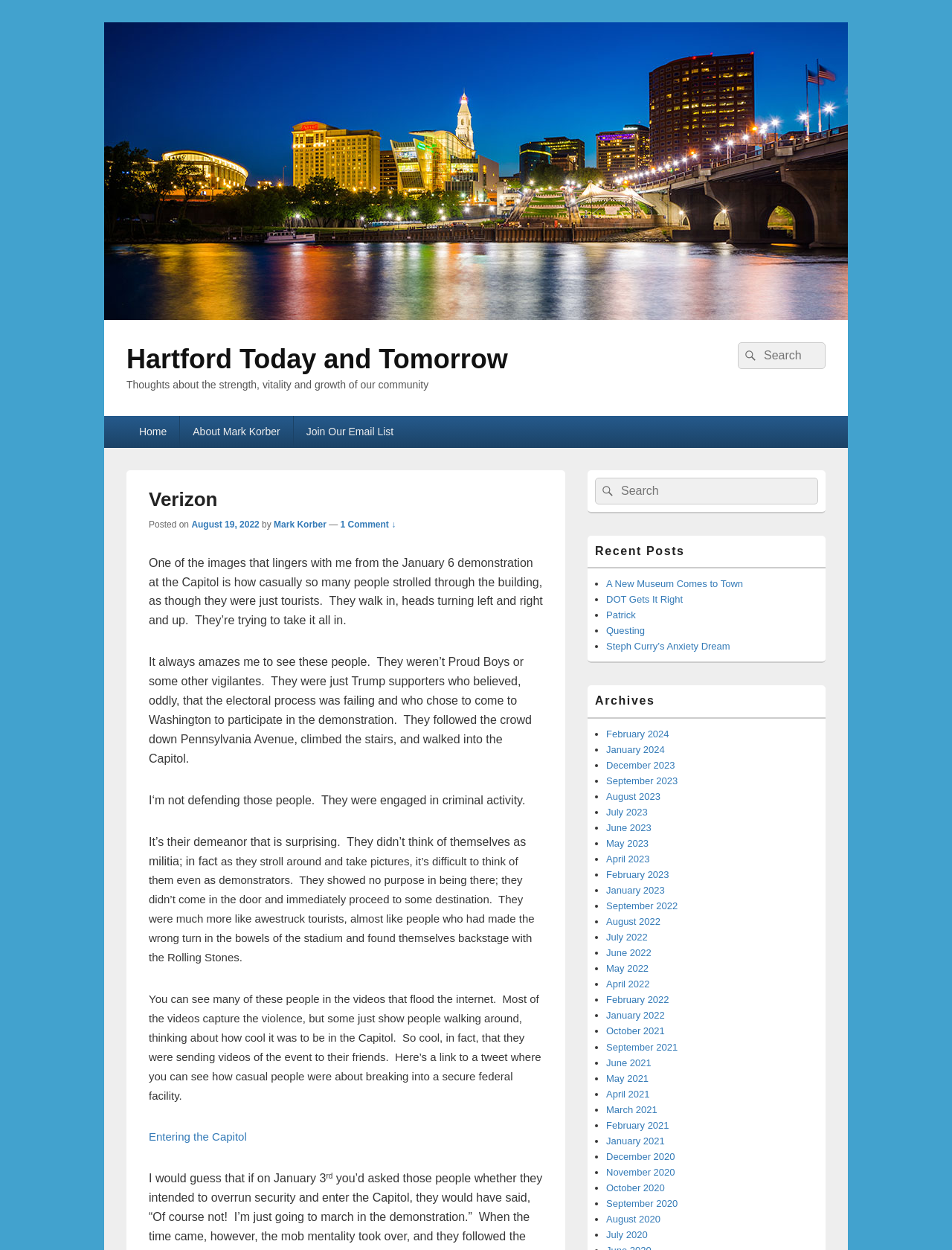Provide a brief response using a word or short phrase to this question:
What is the date of the article?

August 19, 2022